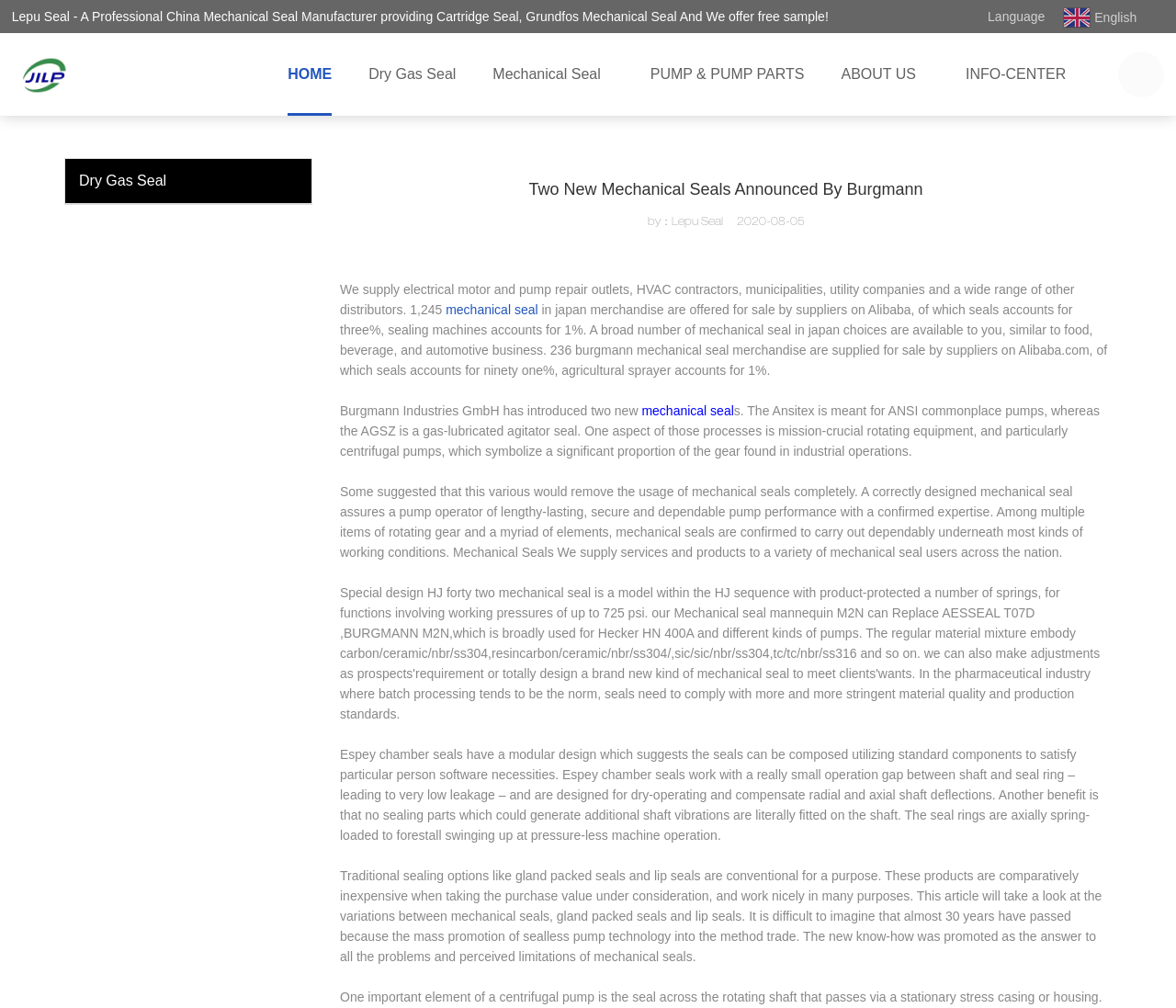Could you specify the bounding box coordinates for the clickable section to complete the following instruction: "Click on the 'HOME' link"?

[0.229, 0.033, 0.298, 0.115]